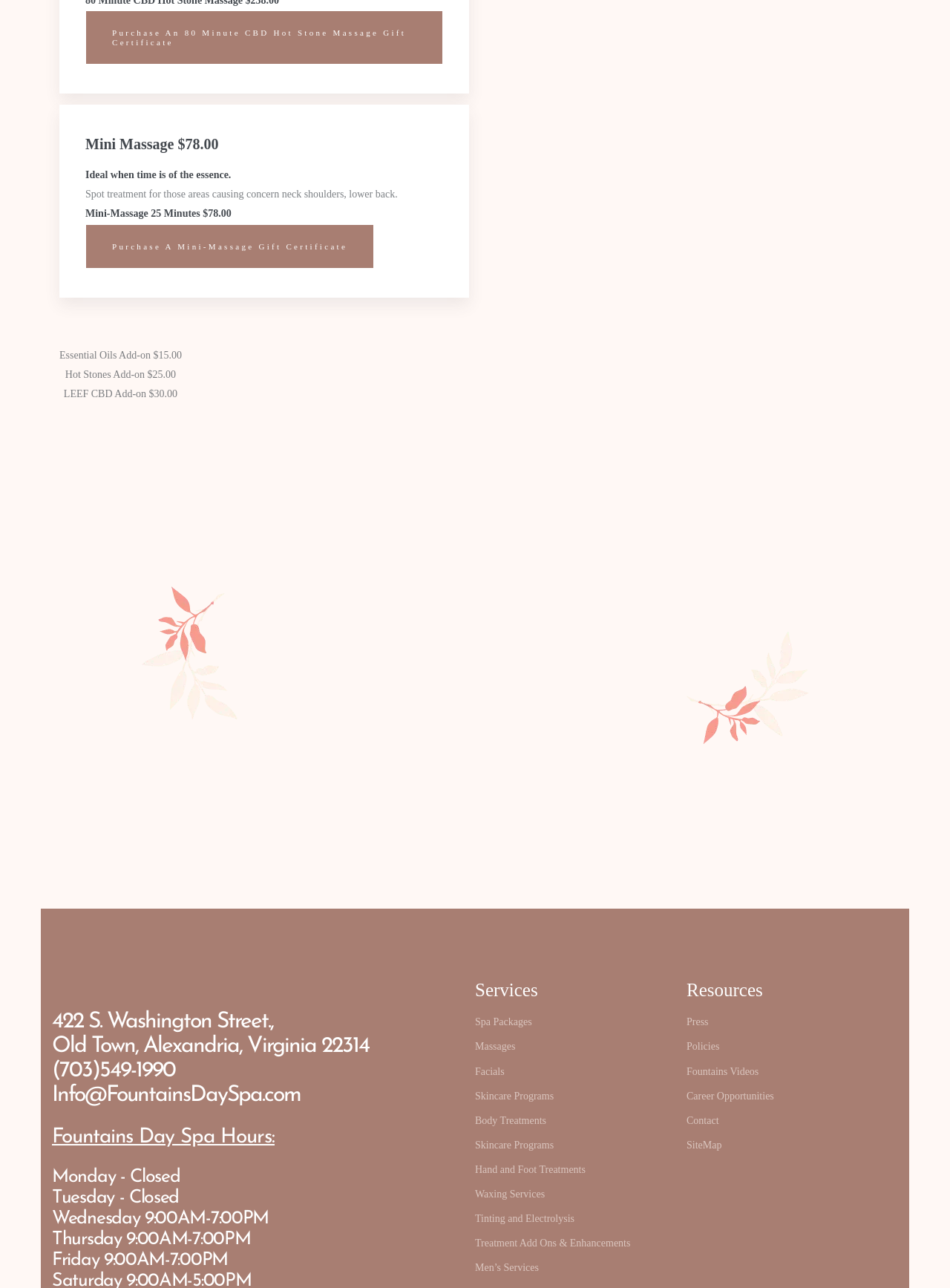Please find the bounding box coordinates of the element that needs to be clicked to perform the following instruction: "Contact the spa". The bounding box coordinates should be four float numbers between 0 and 1, represented as [left, top, right, bottom].

[0.723, 0.865, 0.757, 0.874]